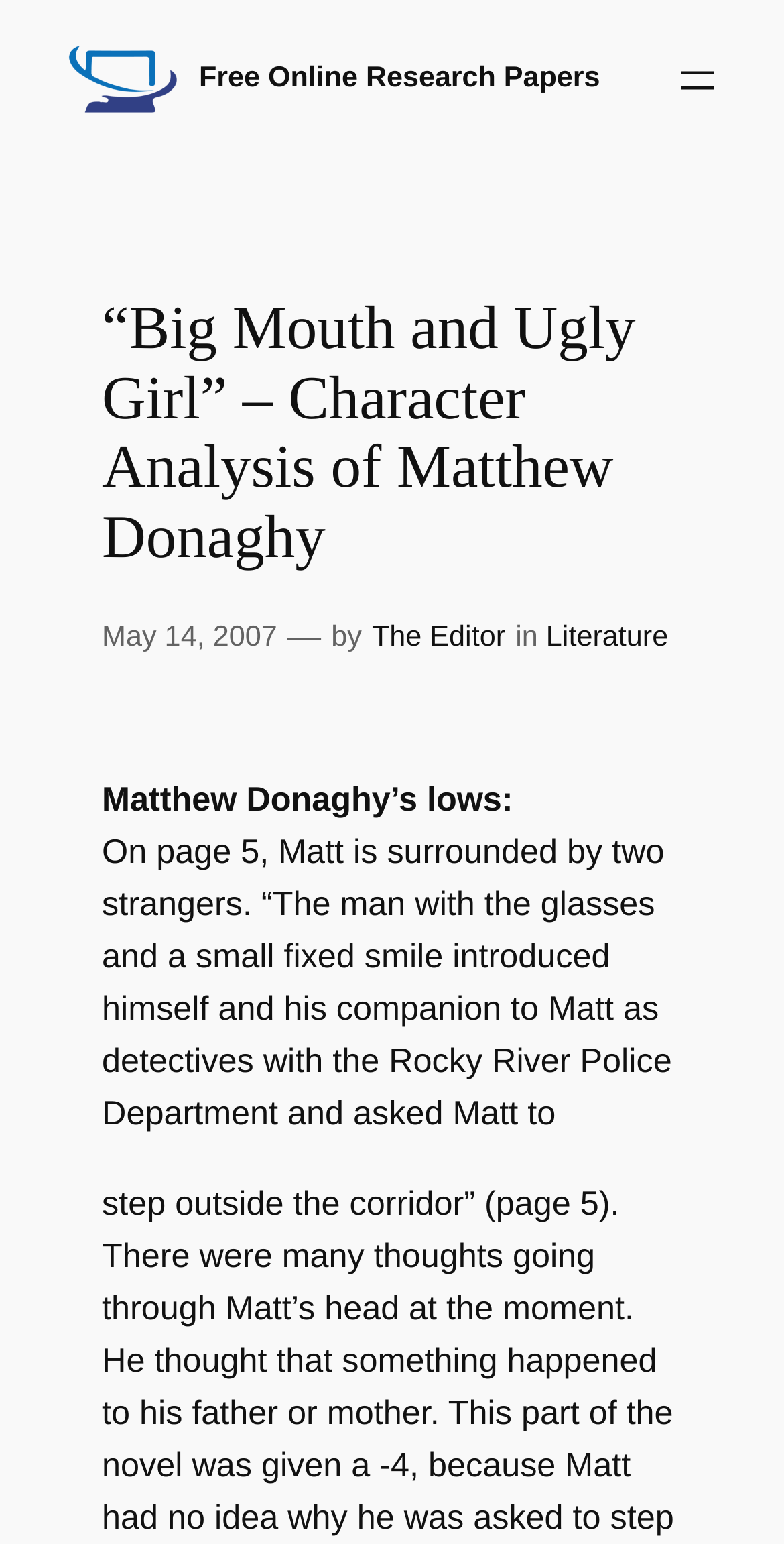Describe the webpage meticulously, covering all significant aspects.

The webpage appears to be an online research paper about the character analysis of Matthew Donaghy from the book "Big Mouth and Ugly Girl". At the top-left corner, there is a link to "Free Online Research Papers" accompanied by an image with the same text. On the right side of the top section, there is a button to open a menu.

Below the top section, the title of the research paper "“Big Mouth and Ugly Girl” – Character Analysis of Matthew Donaghy" is prominently displayed. Next to the title, there is a timestamp indicating the publication date, May 14, 2007. The author's name, "The Editor", is mentioned, along with the category "Literature".

The main content of the webpage starts with a heading "Matthew Donaghy’s lows:", followed by a paragraph describing a scene from the book where Matt is surrounded by two strangers who introduce themselves as detectives from the Rocky River Police Department.